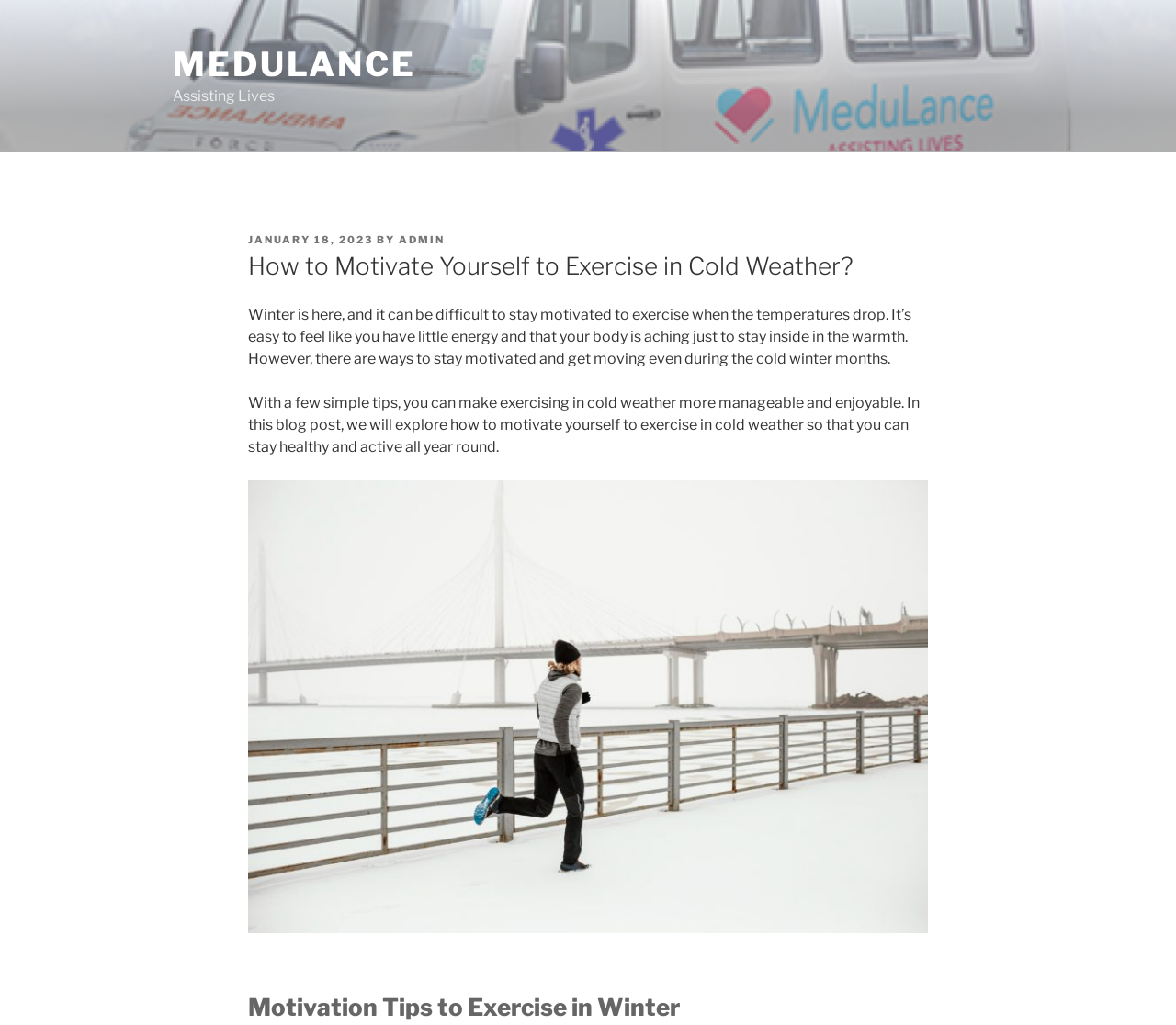What is the date of the blog post?
Look at the image and respond with a one-word or short phrase answer.

JANUARY 18, 2023